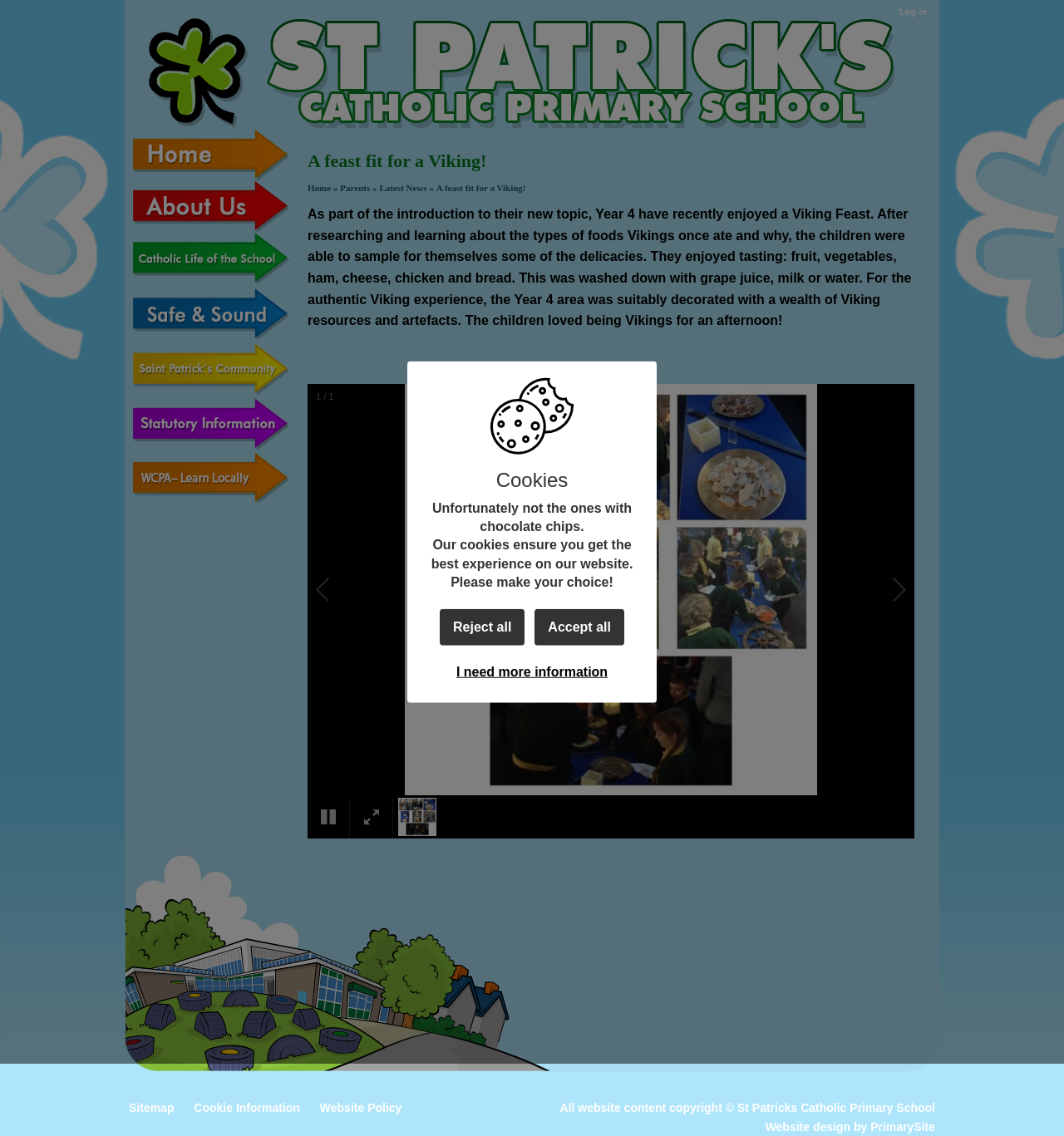Please mark the bounding box coordinates of the area that should be clicked to carry out the instruction: "Go to the 'Home Page'".

[0.141, 0.018, 0.836, 0.11]